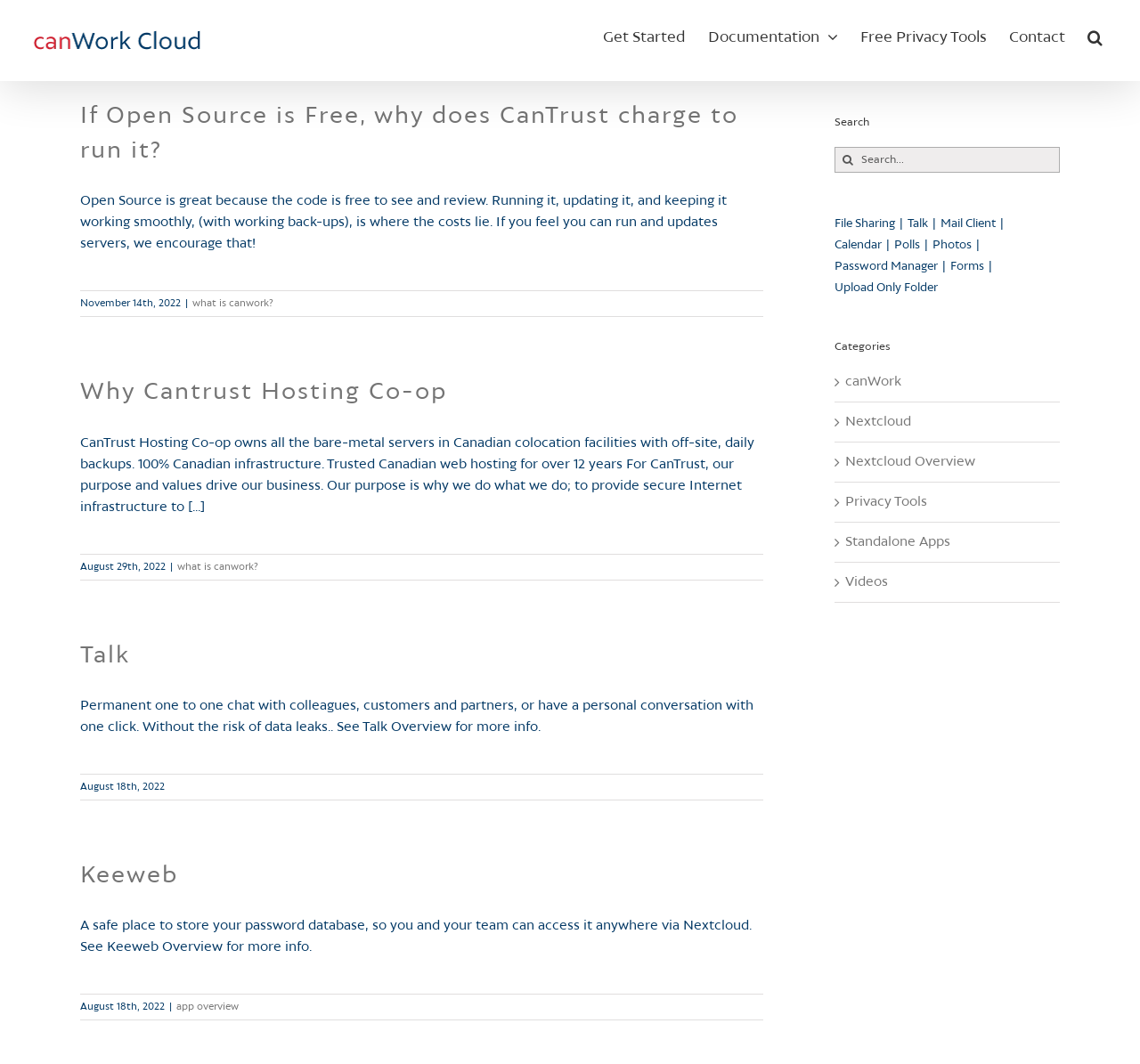Please give a succinct answer to the question in one word or phrase:
What is the name of the company?

CanTrust